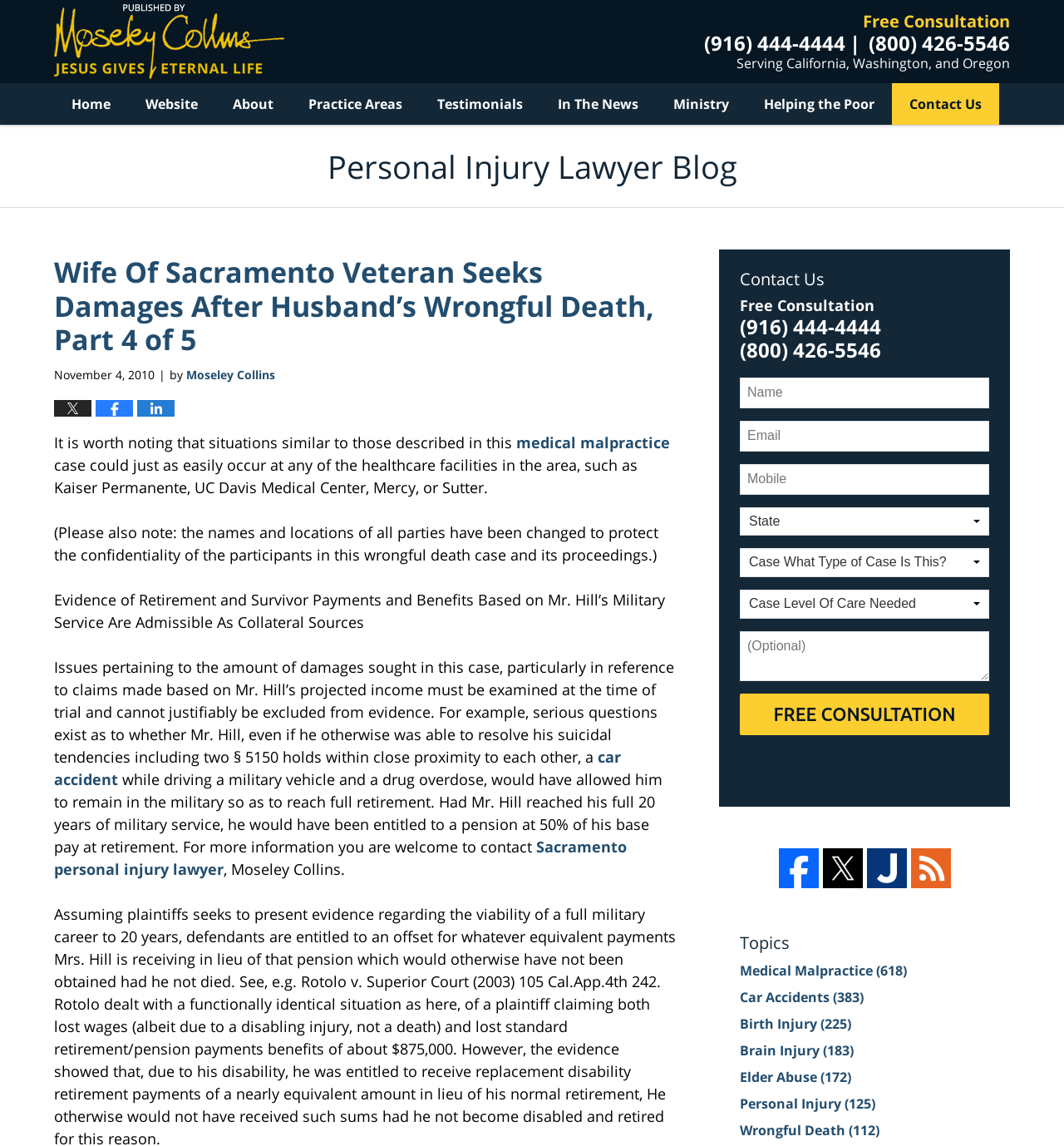Refer to the image and offer a detailed explanation in response to the question: What is the phone number for a free consultation?

The phone number for a free consultation can be found in the contact information section of the webpage, where it is mentioned as '(916) 444-4444' along with another phone number '(800) 426-5546'.